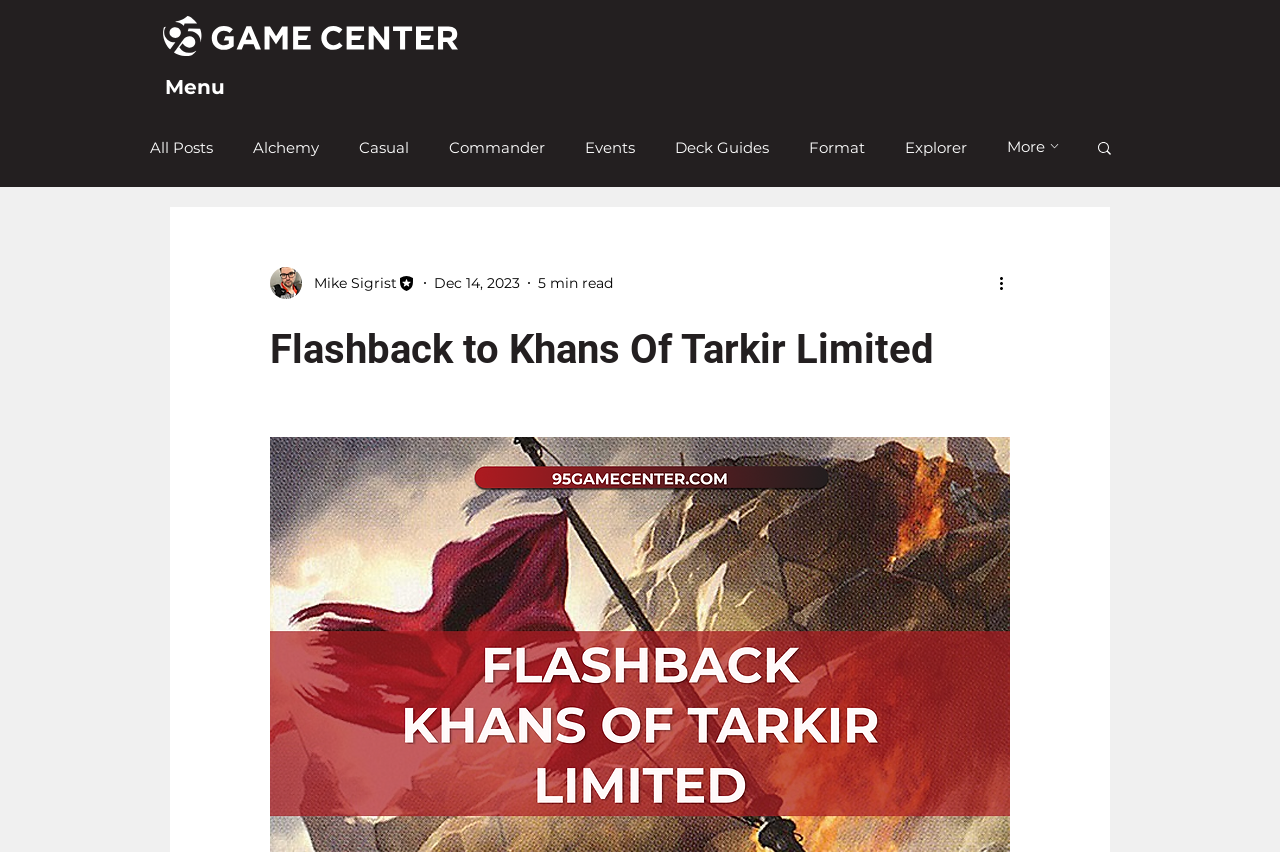Please identify the bounding box coordinates of the element that needs to be clicked to perform the following instruction: "Go to the ICDL book logo page".

None